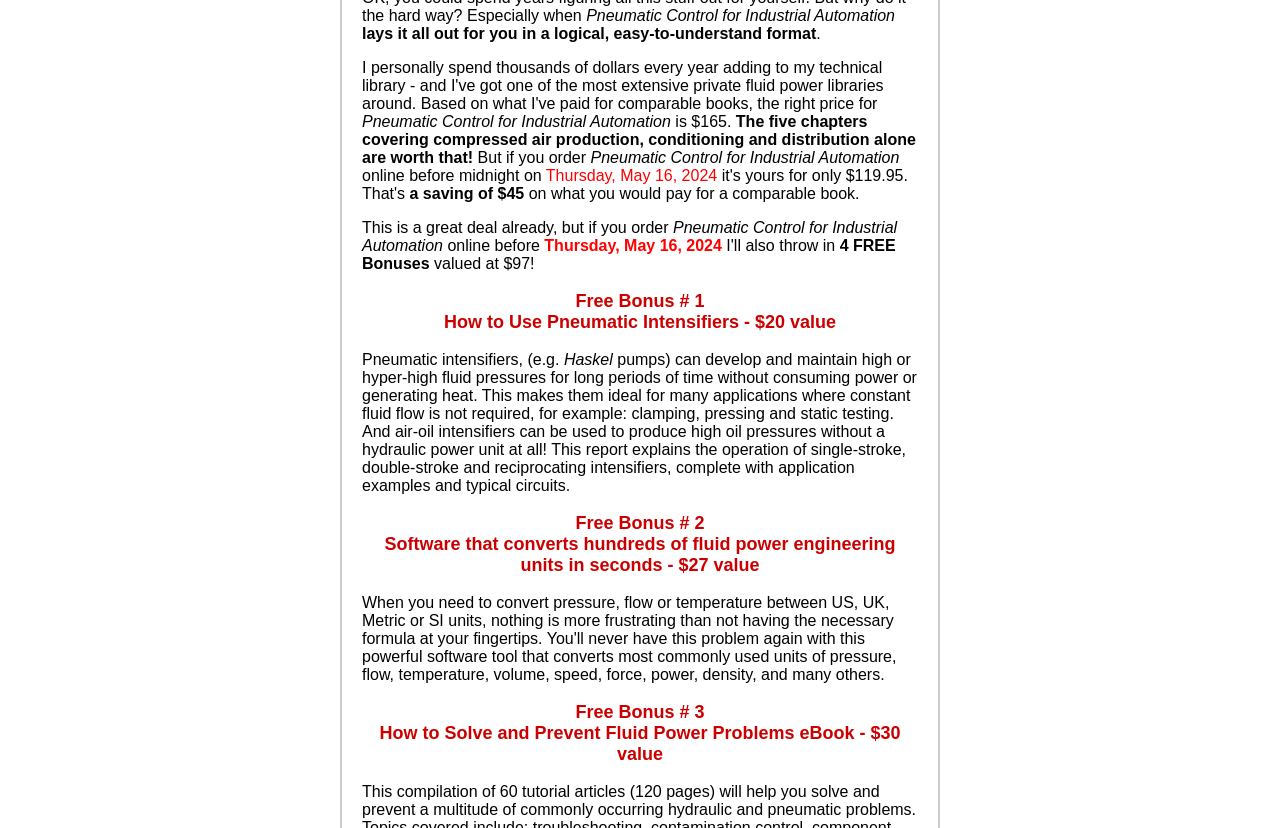What is the price of the book?
Please use the image to provide an in-depth answer to the question.

The price of the book is mentioned in the text 'is $165.' which is located at the coordinates [0.524, 0.137, 0.575, 0.157] on the webpage.